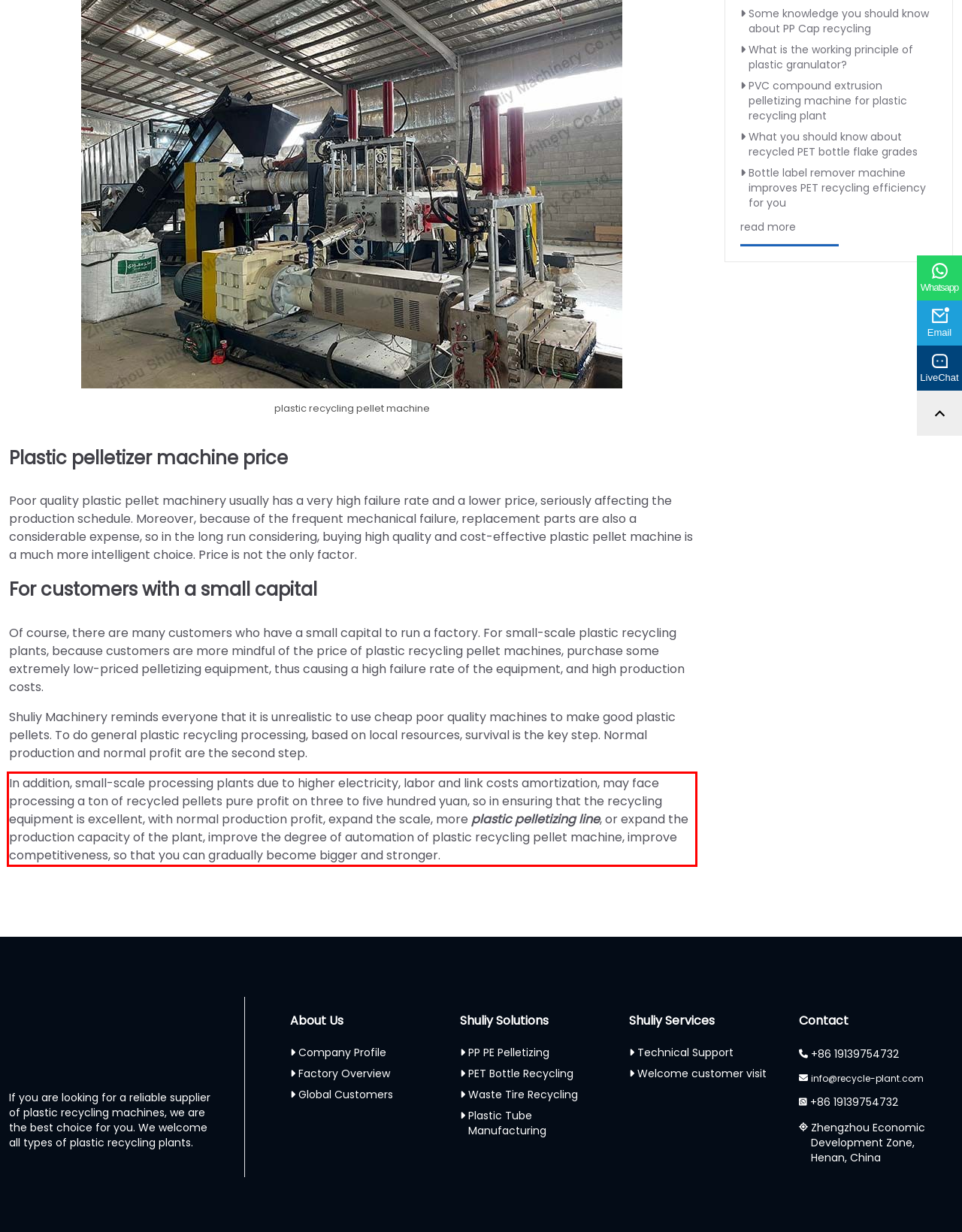Please identify the text within the red rectangular bounding box in the provided webpage screenshot.

In addition, small-scale processing plants due to higher electricity, labor and link costs amortization, may face processing a ton of recycled pellets pure profit on three to five hundred yuan, so in ensuring that the recycling equipment is excellent, with normal production profit, expand the scale, more plastic pelletizing line, or expand the production capacity of the plant, improve the degree of automation of plastic recycling pellet machine, improve competitiveness, so that you can gradually become bigger and stronger.